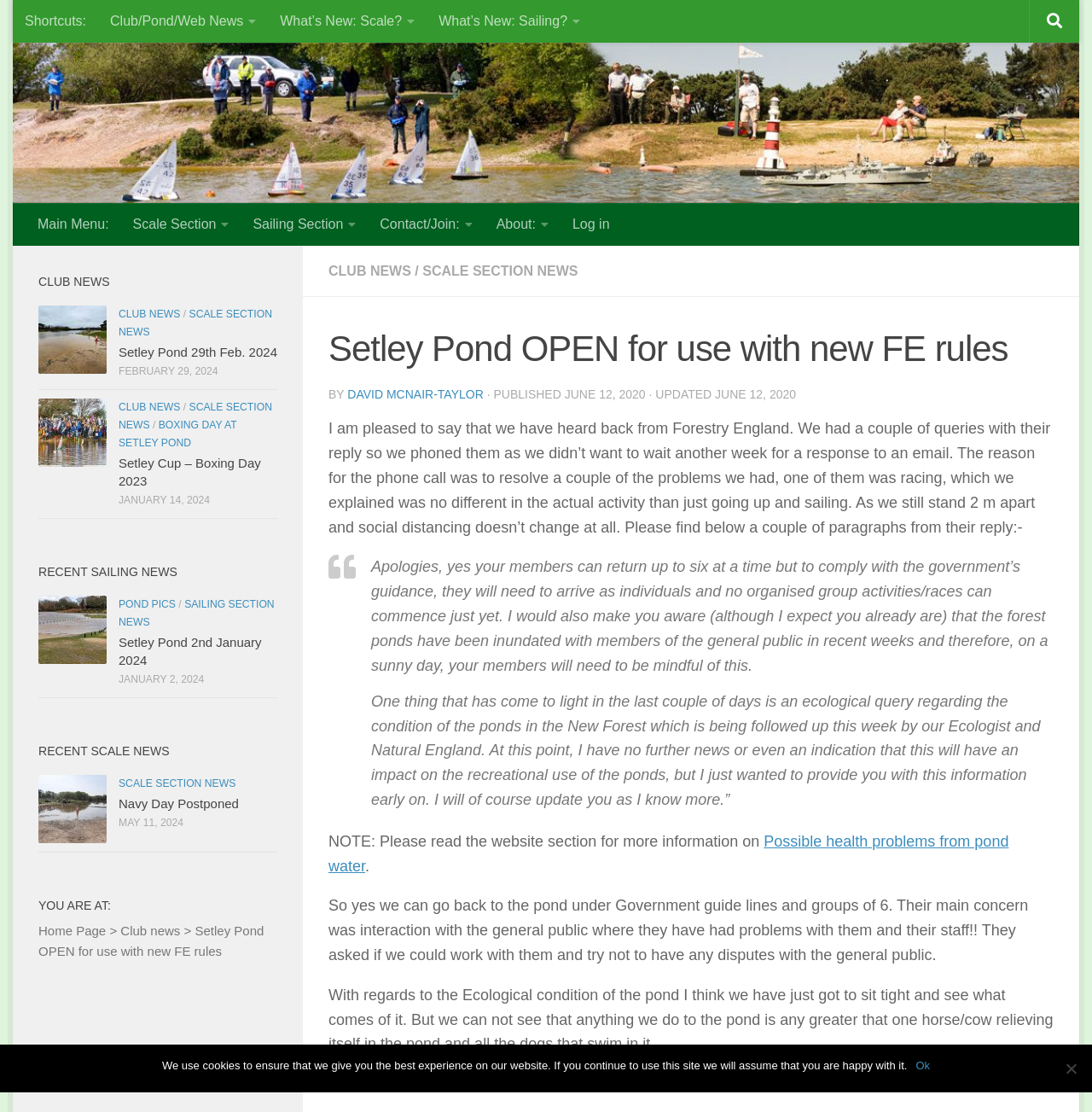Given the element description: "Setley Pond 2nd January 2024", predict the bounding box coordinates of the UI element it refers to, using four float numbers between 0 and 1, i.e., [left, top, right, bottom].

[0.109, 0.571, 0.24, 0.6]